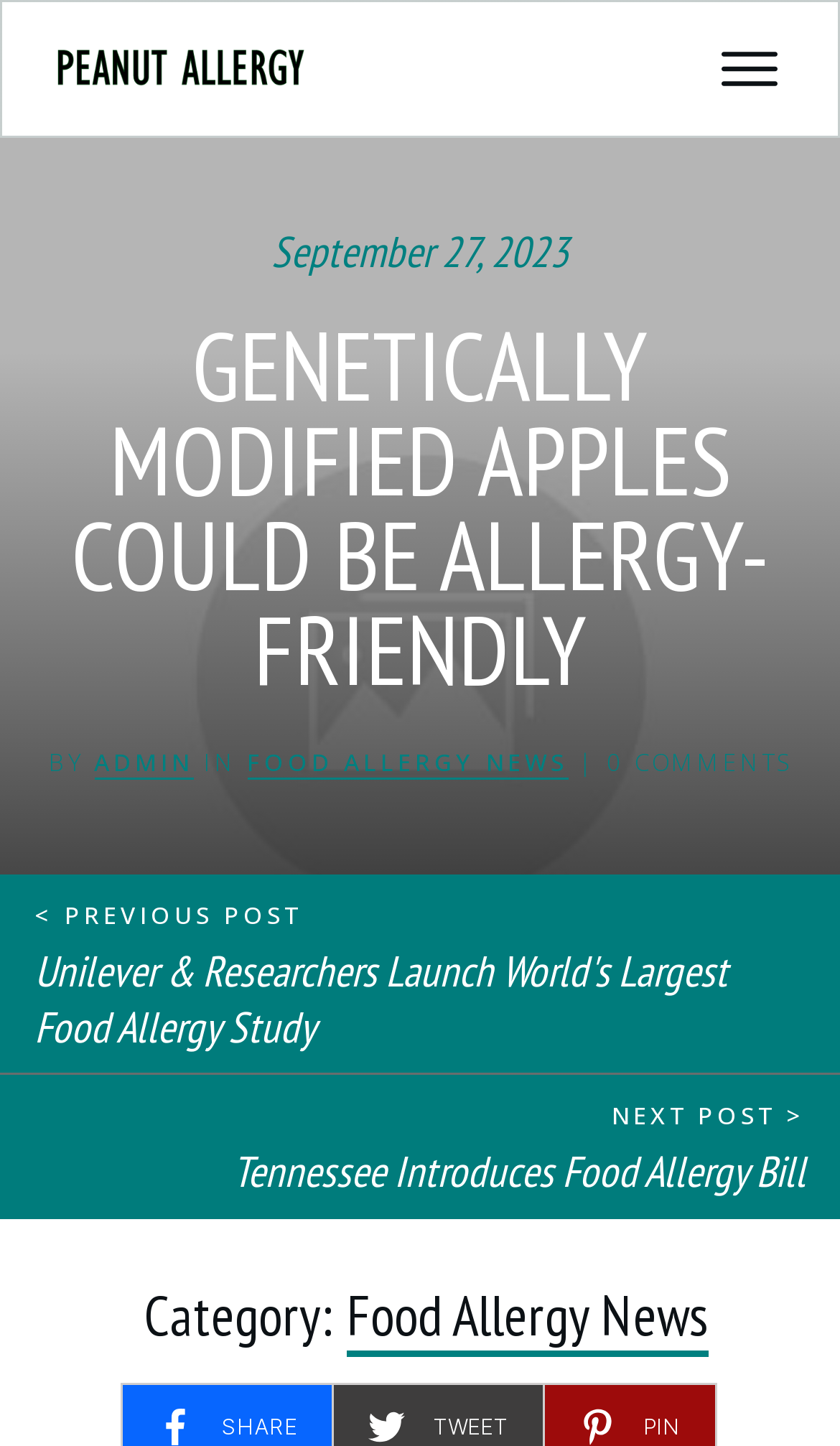Please find the bounding box coordinates in the format (top-left x, top-left y, bottom-right x, bottom-right y) for the given element description. Ensure the coordinates are floating point numbers between 0 and 1. Description: Pin 0

[0.689, 0.974, 0.809, 0.999]